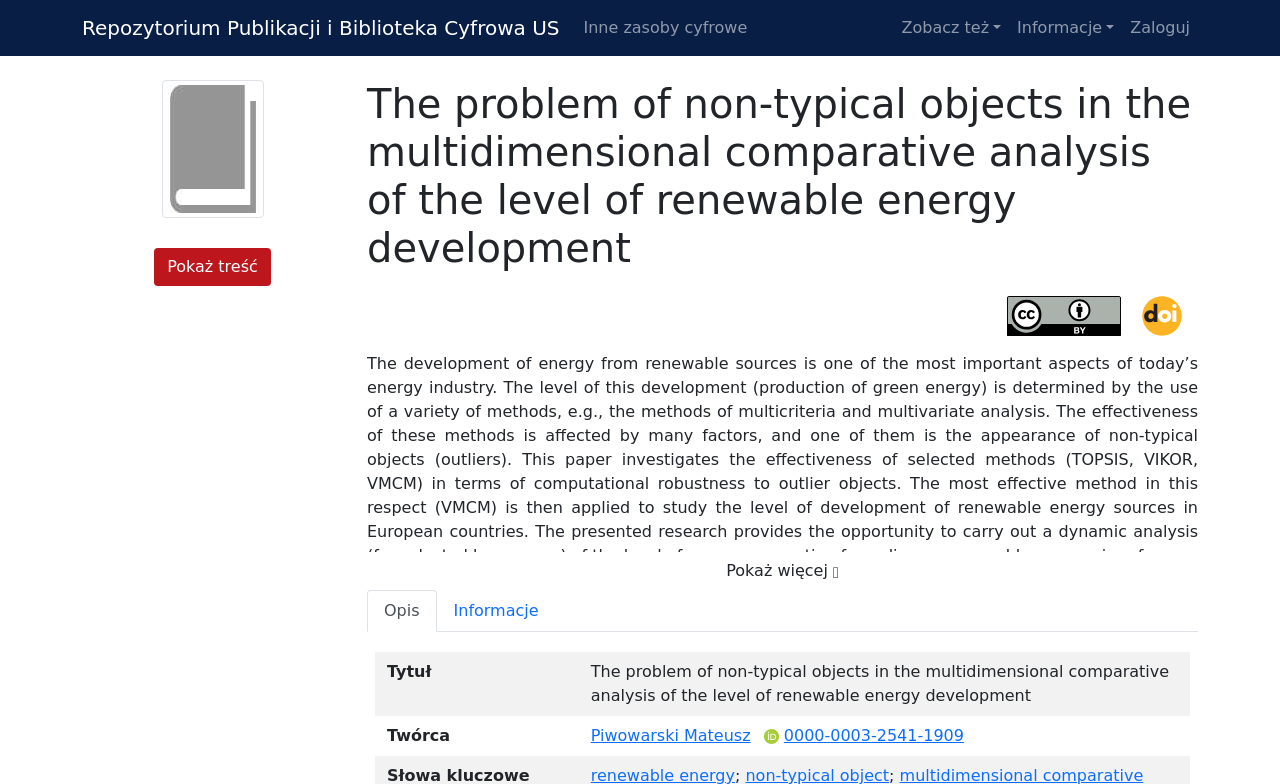What is the title of the research paper?
Look at the image and respond with a one-word or short phrase answer.

The problem of non-typical objects in the multidimensional comparative analysis of the level of renewable energy development